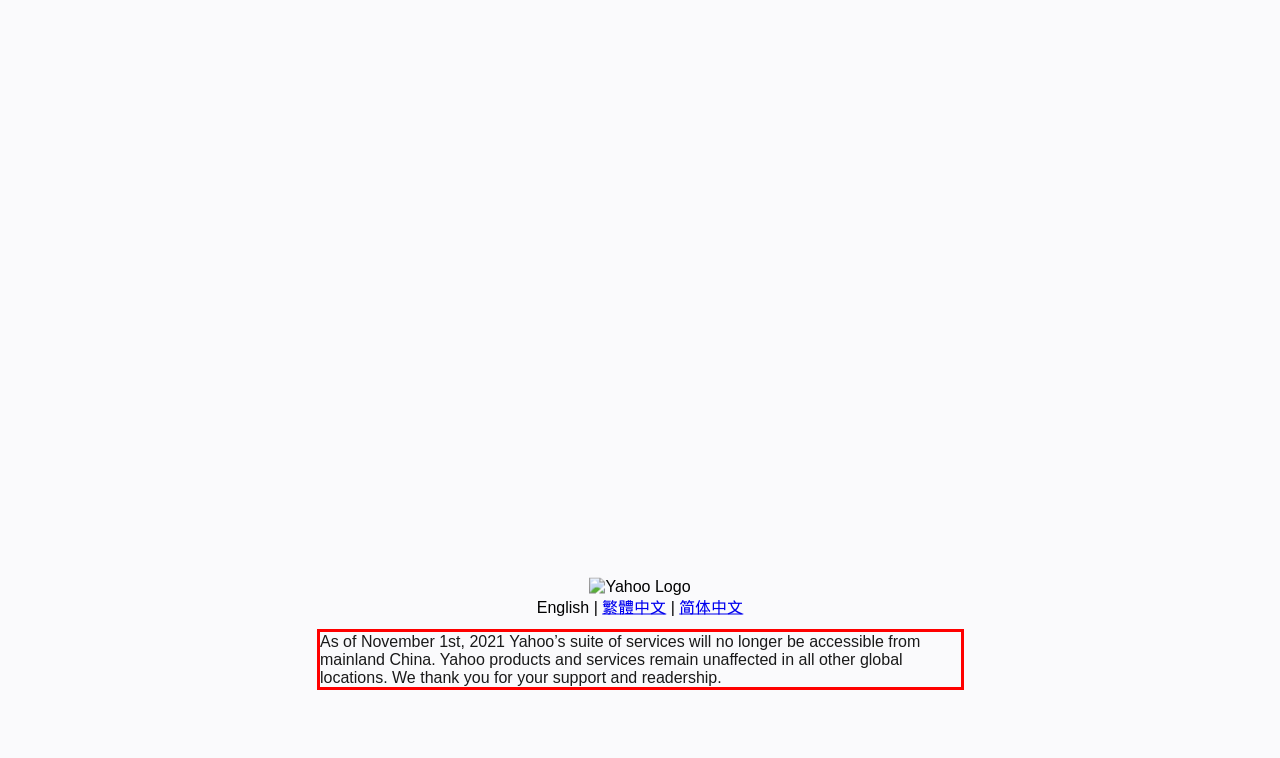Look at the screenshot of the webpage, locate the red rectangle bounding box, and generate the text content that it contains.

As of November 1st, 2021 Yahoo’s suite of services will no longer be accessible from mainland China. Yahoo products and services remain unaffected in all other global locations. We thank you for your support and readership.